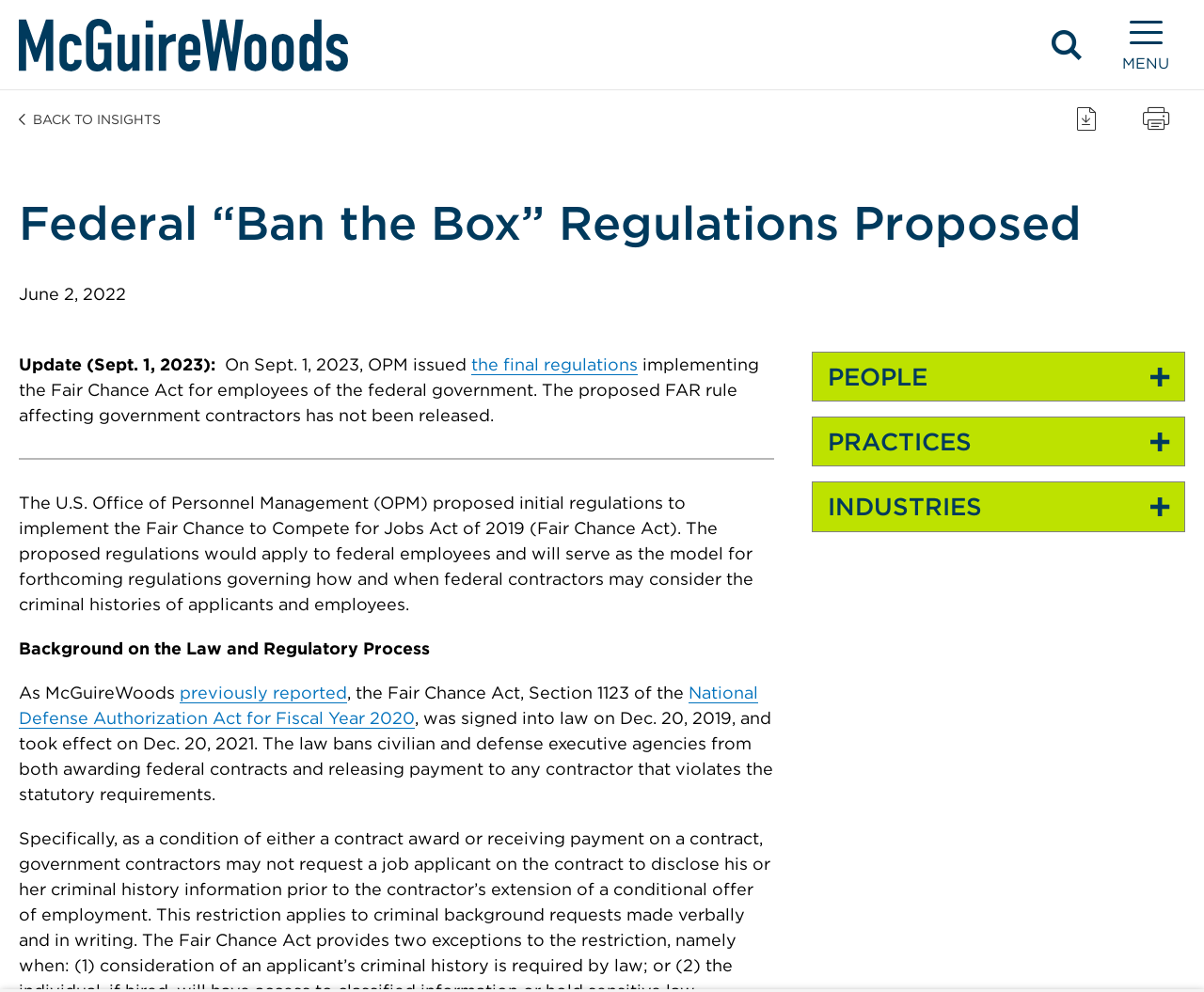What is the name of the law mentioned in the article?
Please answer the question with a detailed and comprehensive explanation.

I found the answer by reading the article content, specifically the sentence 'The U.S. Office of Personnel Management (OPM) proposed initial regulations to implement the Fair Chance to Compete for Jobs Act of 2019 (Fair Chance Act).' which mentions the name of the law.